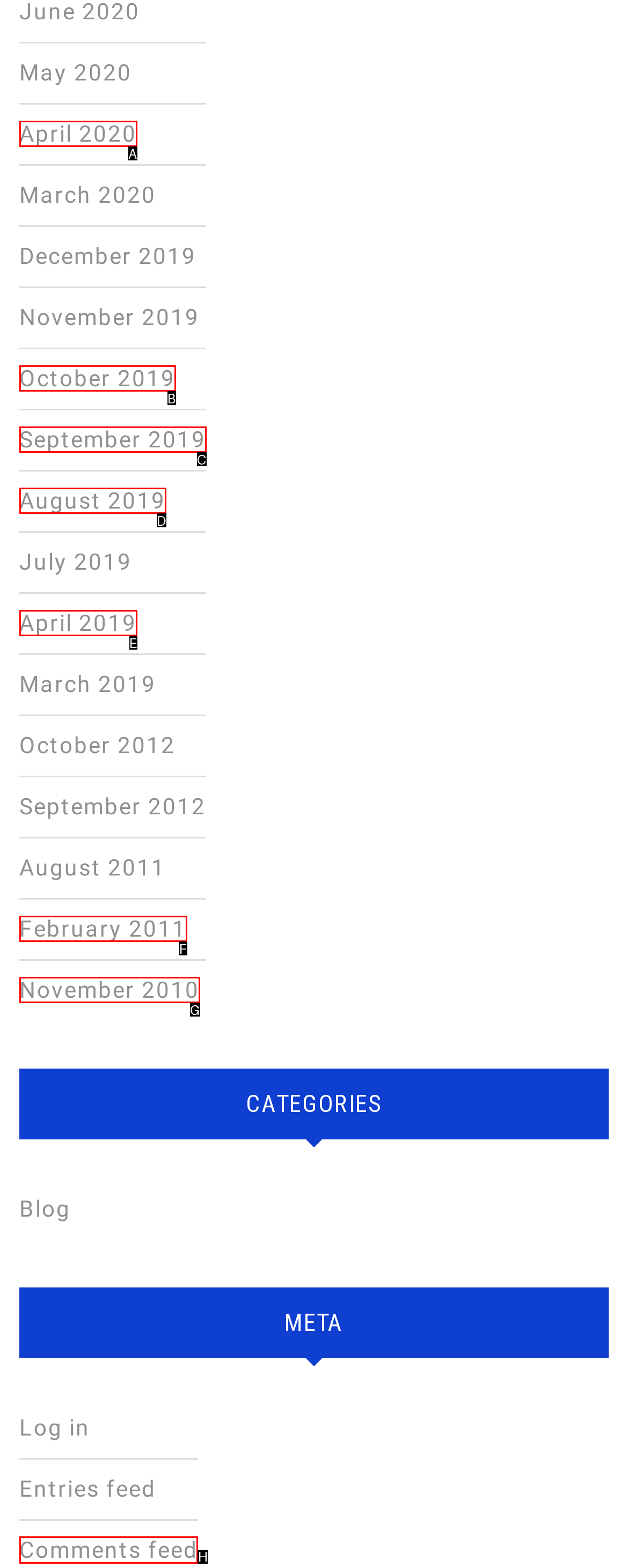Decide which HTML element to click to complete the task: View Comments feed Provide the letter of the appropriate option.

H